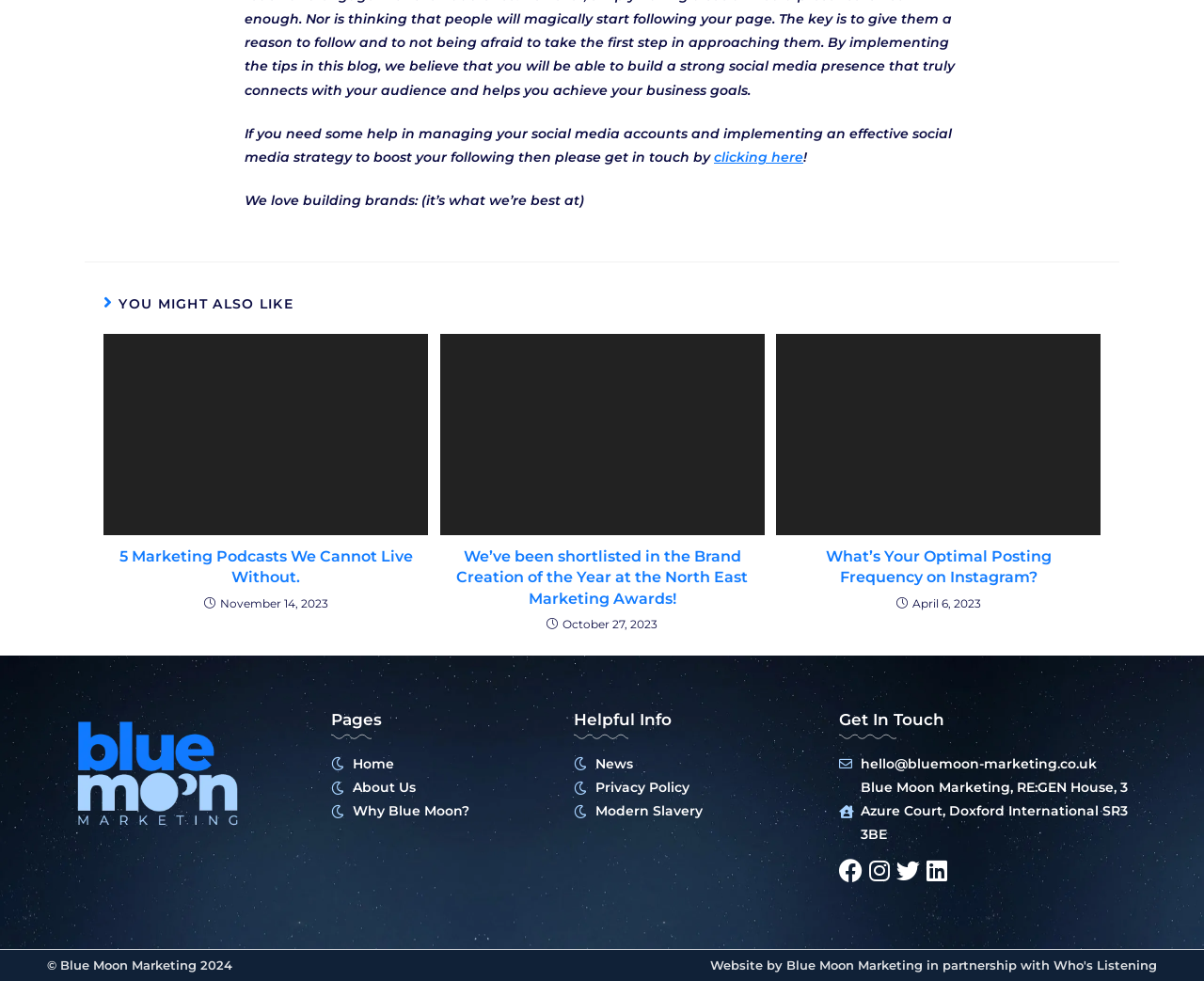Pinpoint the bounding box coordinates for the area that should be clicked to perform the following instruction: "click the link to read more about the article What’s Your Optimal Posting Frequency on Instagram?".

[0.645, 0.34, 0.914, 0.546]